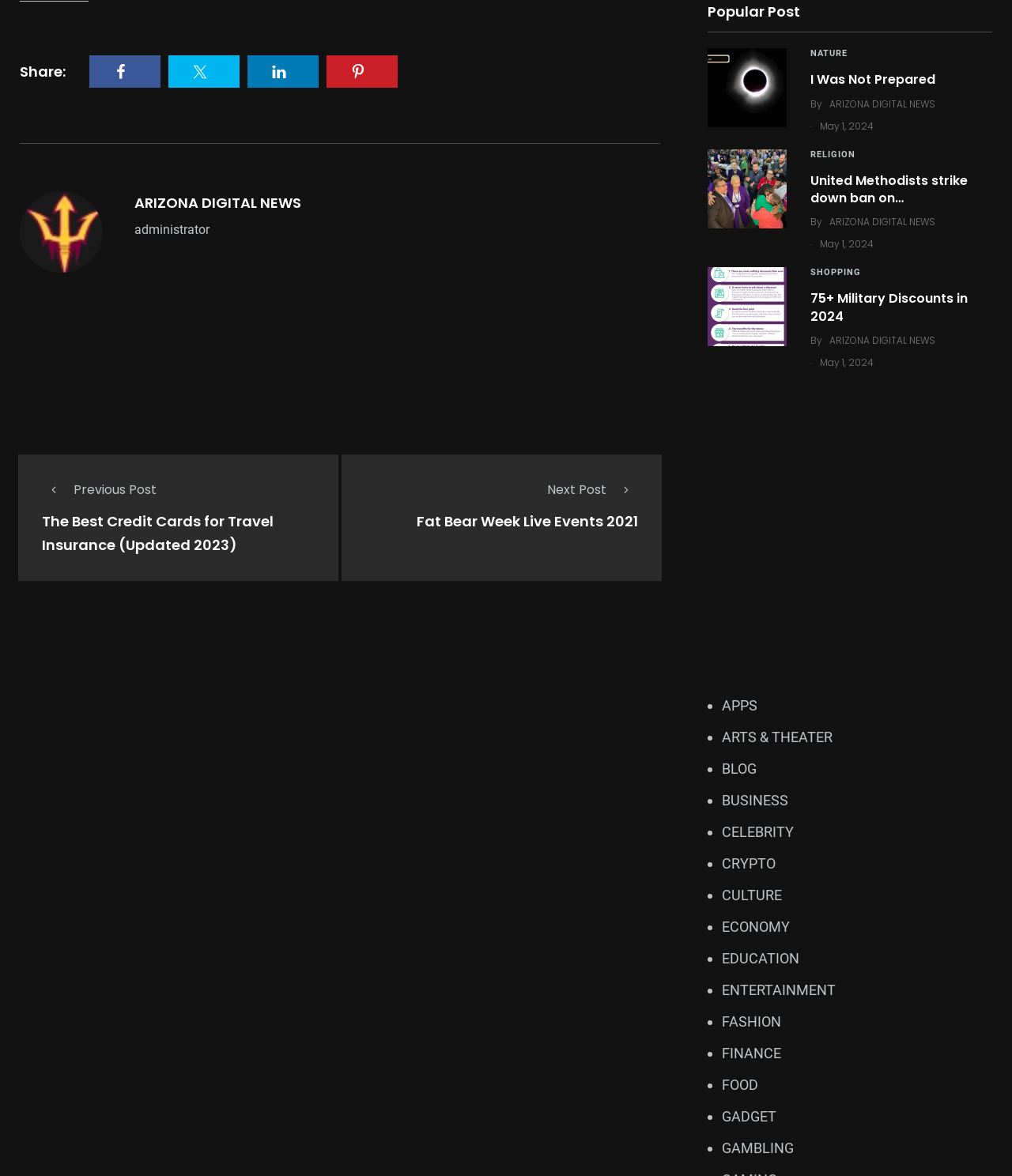Please provide a comprehensive answer to the question below using the information from the image: What categories are listed at the bottom of the webpage?

The bottom of the webpage contains a list of categories such as APPS, ARTS & THEATER, BLOG, BUSINESS, CELEBRITY, CRYPTO, CULTURE, ECONOMY, EDUCATION, ENTERTAINMENT, FASHION, FINANCE, FOOD, GADGET, and GAMBLING, which are likely categories for news articles or topics.